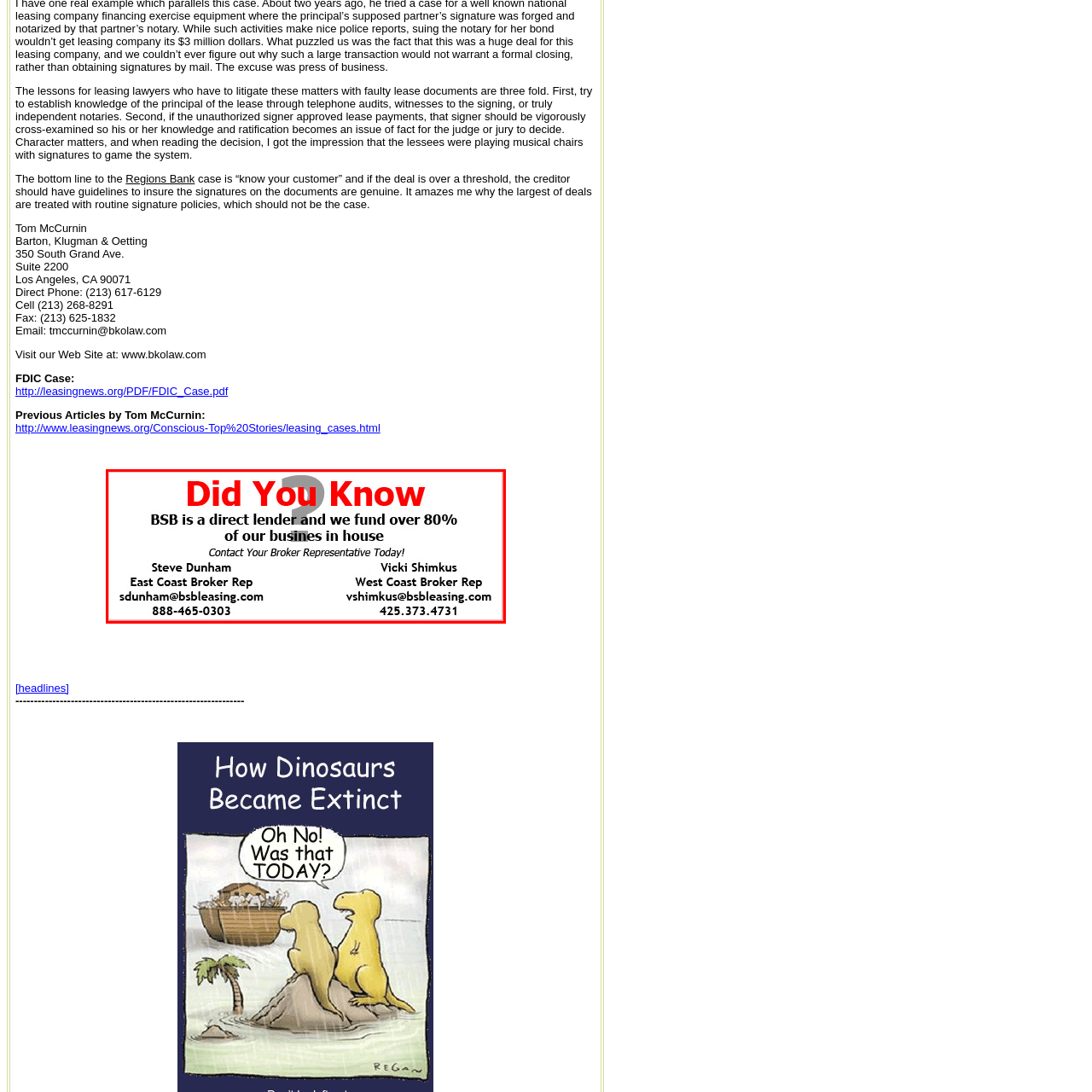Give a comprehensive description of the picture highlighted by the red border.

The image features a marketing graphic titled "Did You Know?" prominently displayed at the top in bold red letters. Below this title, the text highlights that BSB is a direct lender, stating that they fund over 80% of their business in-house. This message is intended to emphasize the company's capabilities in the lending sector.

The graphic includes contact information for two broker representatives: Steve Dunham, representing the East Coast, with his email address and phone number (888-465-0303), and Vicki Shimkus, representing the West Coast, along with her email and contact number (425-373-4731). The tone of the image invites potential clients to reach out for more information, encouraging engagement with the company. Overall, it effectively conveys BSB's strength in the lending market along with direct contacts for prospective clients.